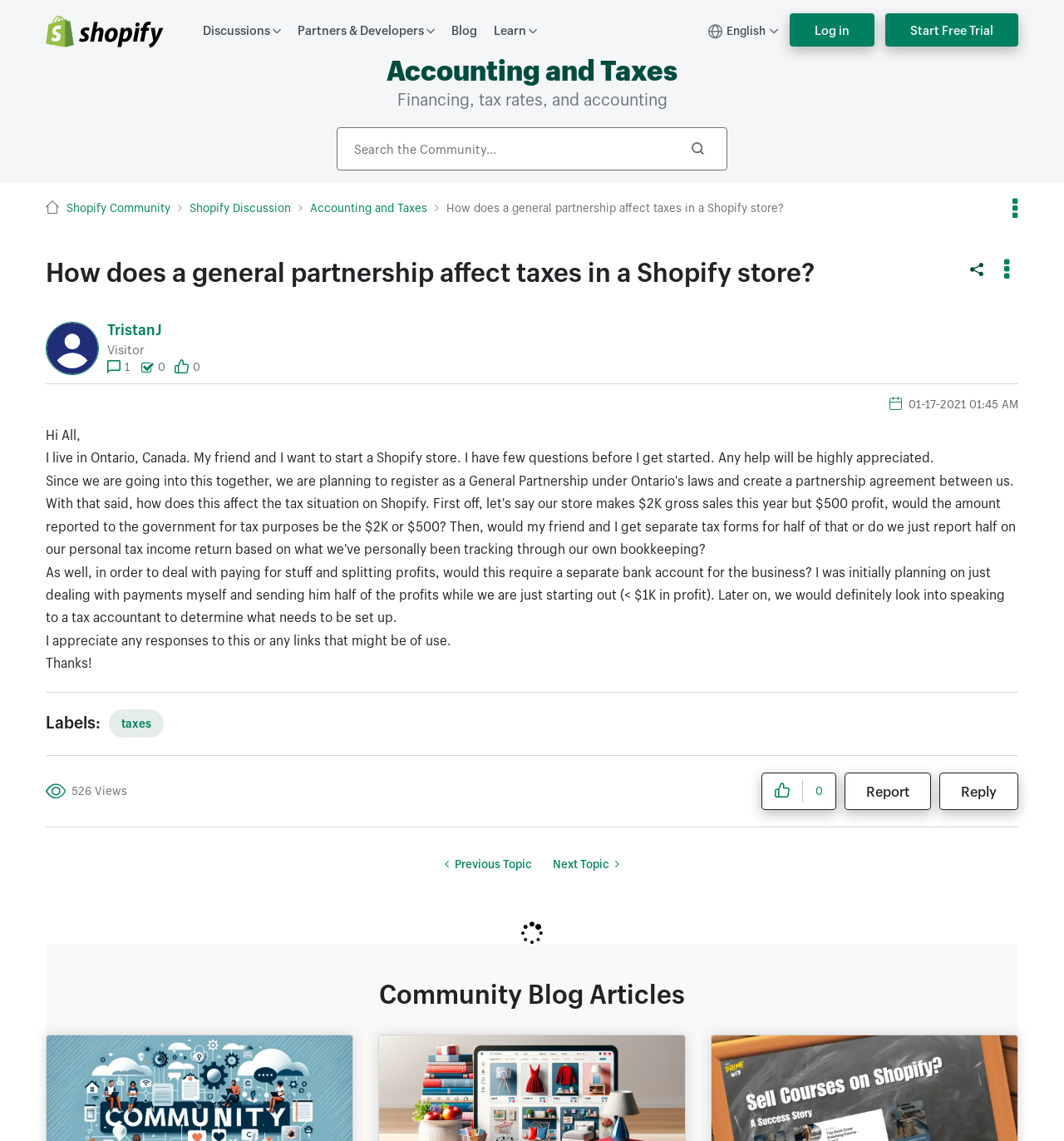Using the webpage screenshot, locate the HTML element that fits the following description and provide its bounding box: "Accounting and Taxes".

[0.291, 0.175, 0.402, 0.189]